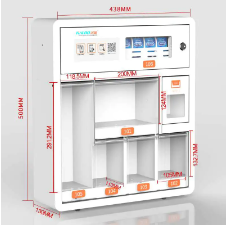What is the focus of the vending machine's design?
Answer the question with a single word or phrase, referring to the image.

Convenience and efficiency